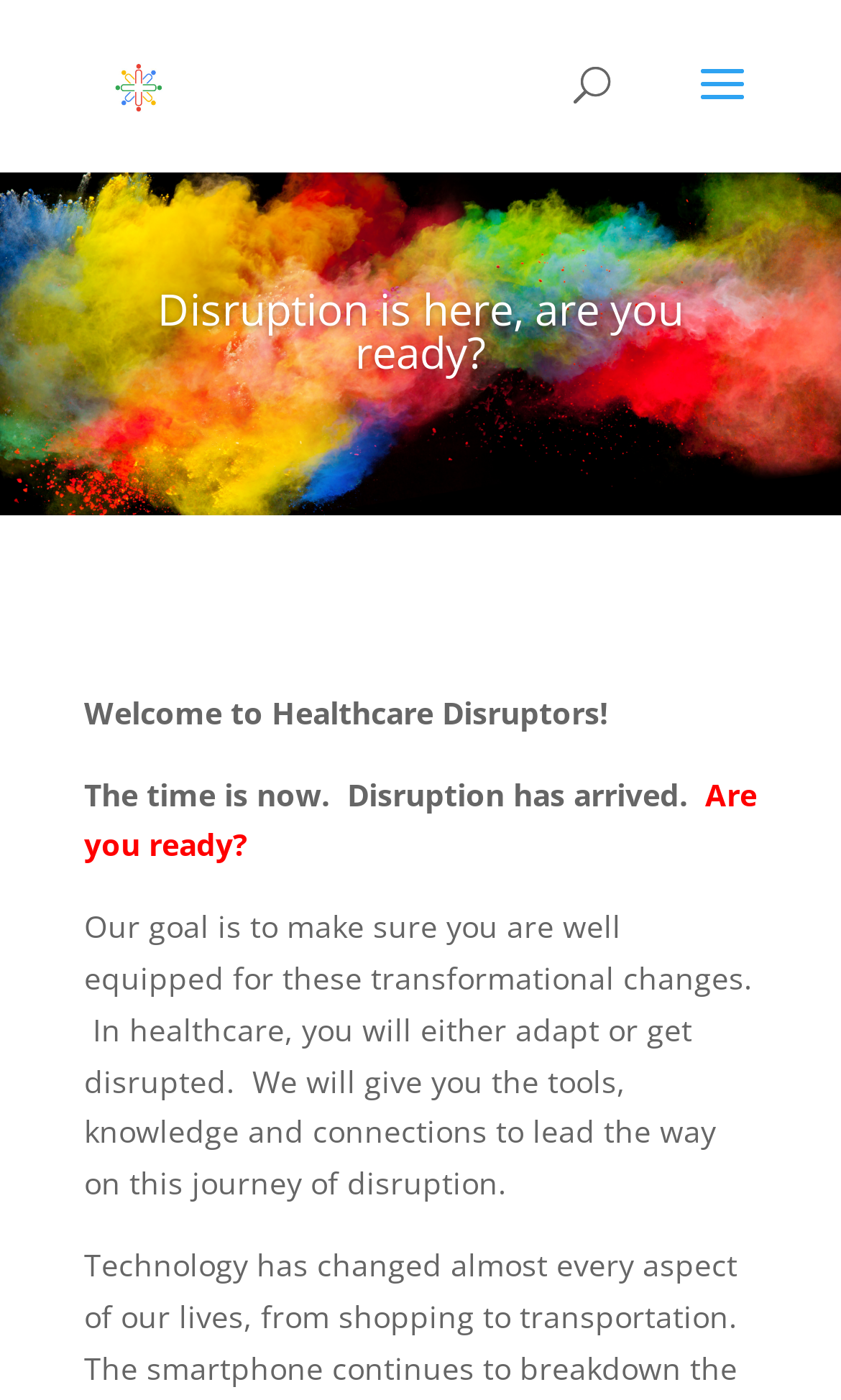Find the UI element described as: "alt="Healthcare Disruptors"" and predict its bounding box coordinates. Ensure the coordinates are four float numbers between 0 and 1, [left, top, right, bottom].

[0.11, 0.044, 0.221, 0.074]